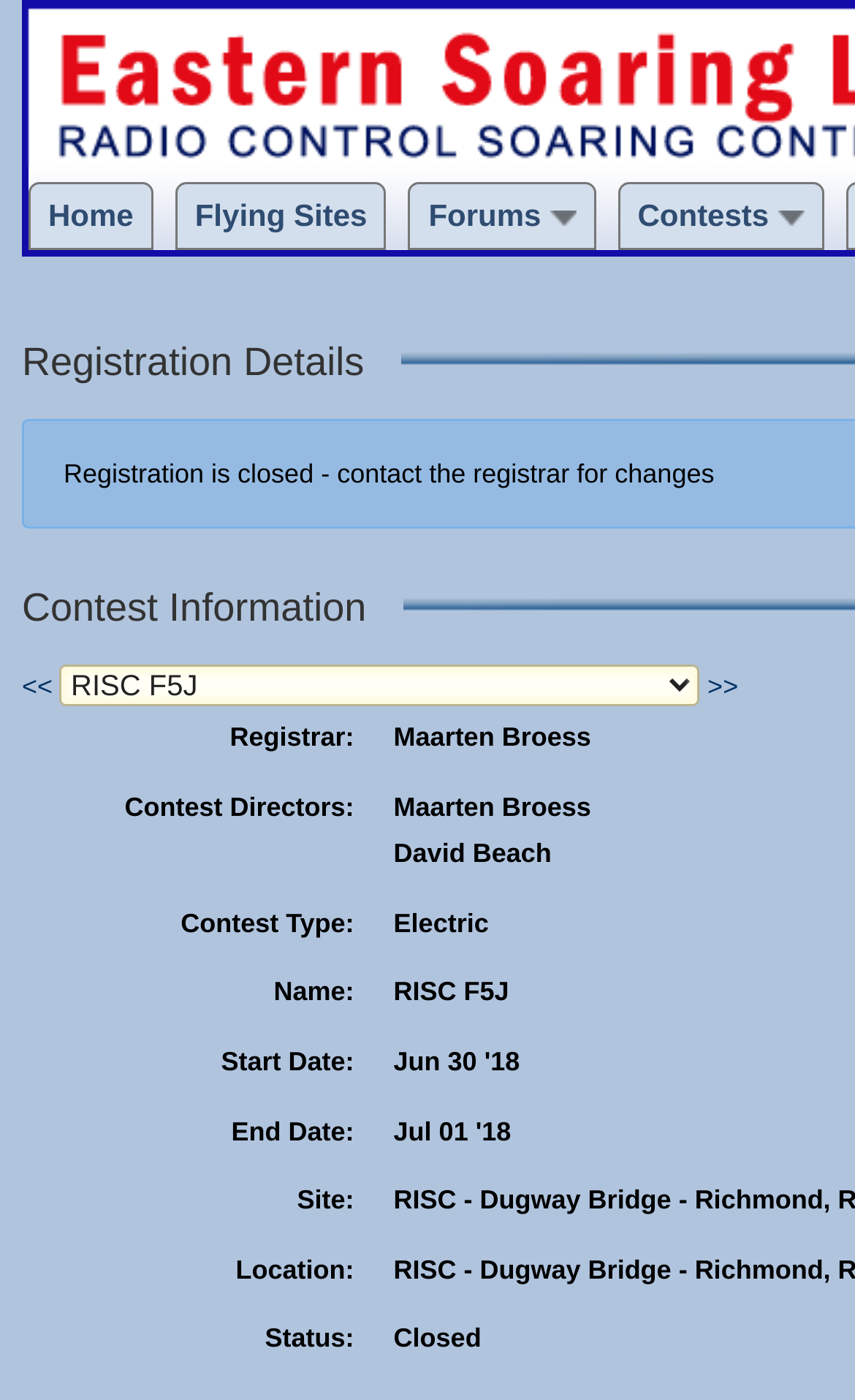Bounding box coordinates must be specified in the format (top-left x, top-left y, bottom-right x, bottom-right y). All values should be floating point numbers between 0 and 1. What are the bounding box coordinates of the UI element described as: Flying Sites

[0.228, 0.138, 0.429, 0.171]